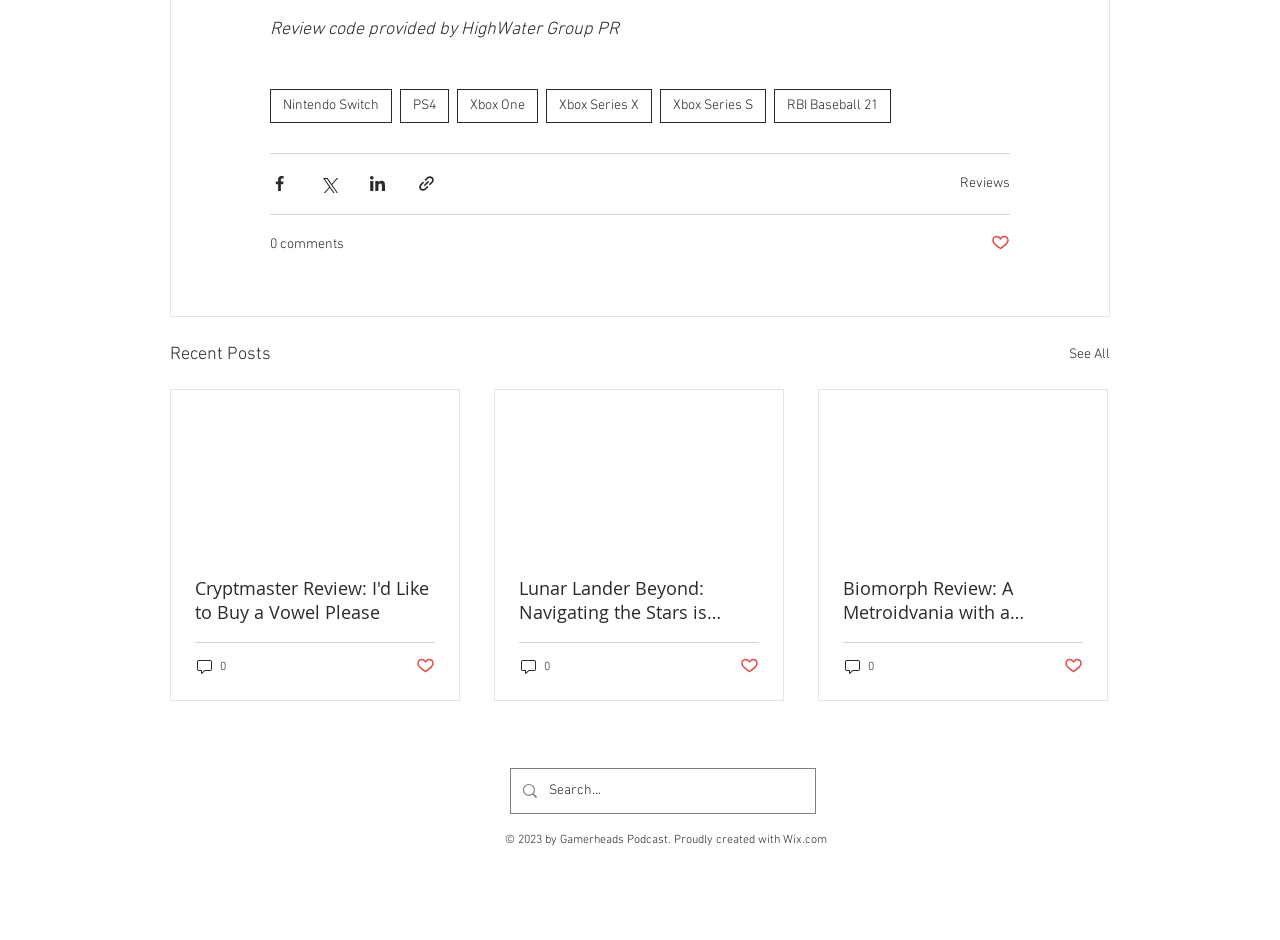Locate the UI element described by RBI Baseball 21 in the provided webpage screenshot. Return the bounding box coordinates in the format (top-left x, top-left y, bottom-right x, bottom-right y), ensuring all values are between 0 and 1.

[0.605, 0.095, 0.696, 0.131]